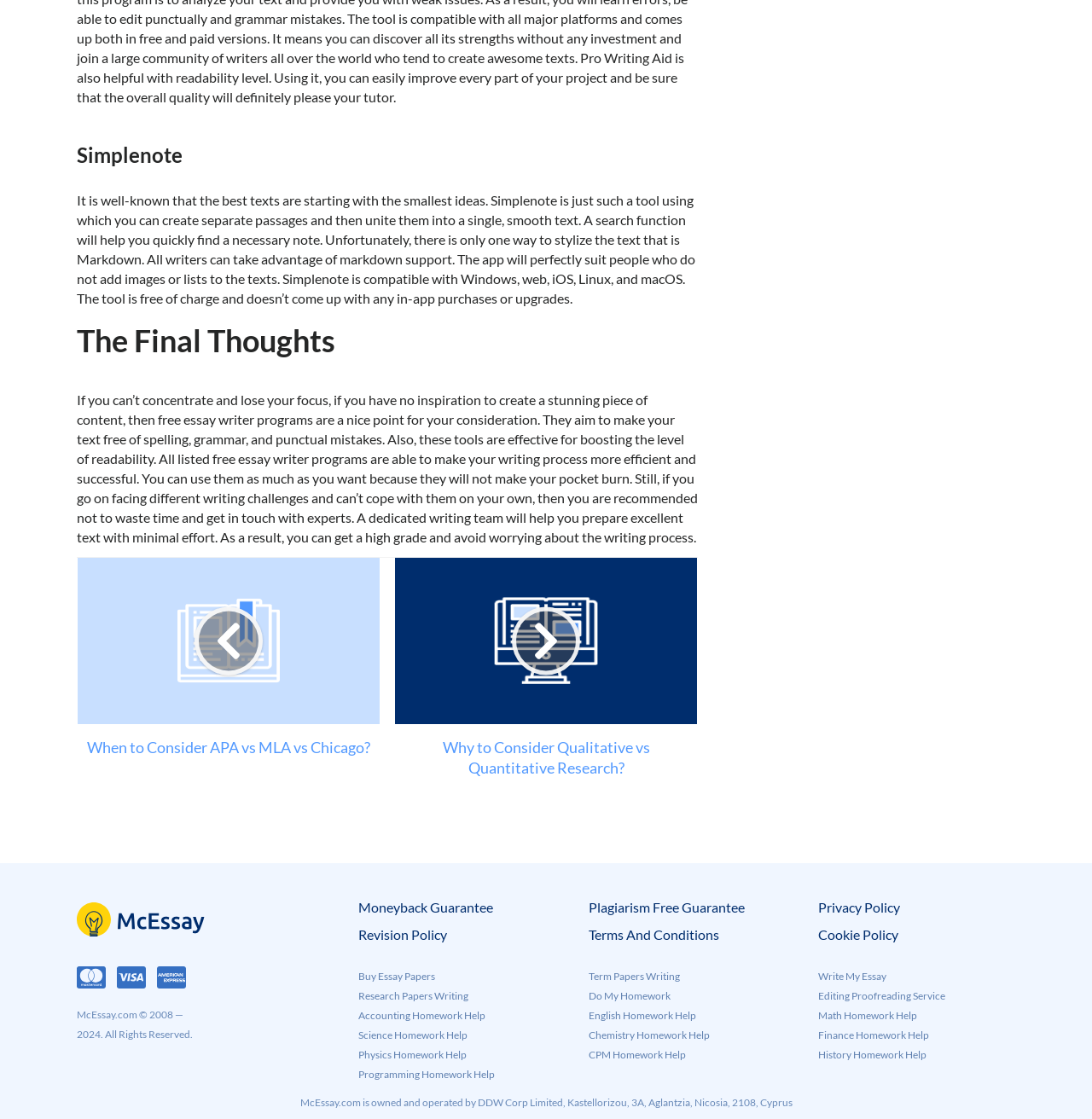Please identify the bounding box coordinates of the area I need to click to accomplish the following instruction: "Click on the 'Home' link".

None